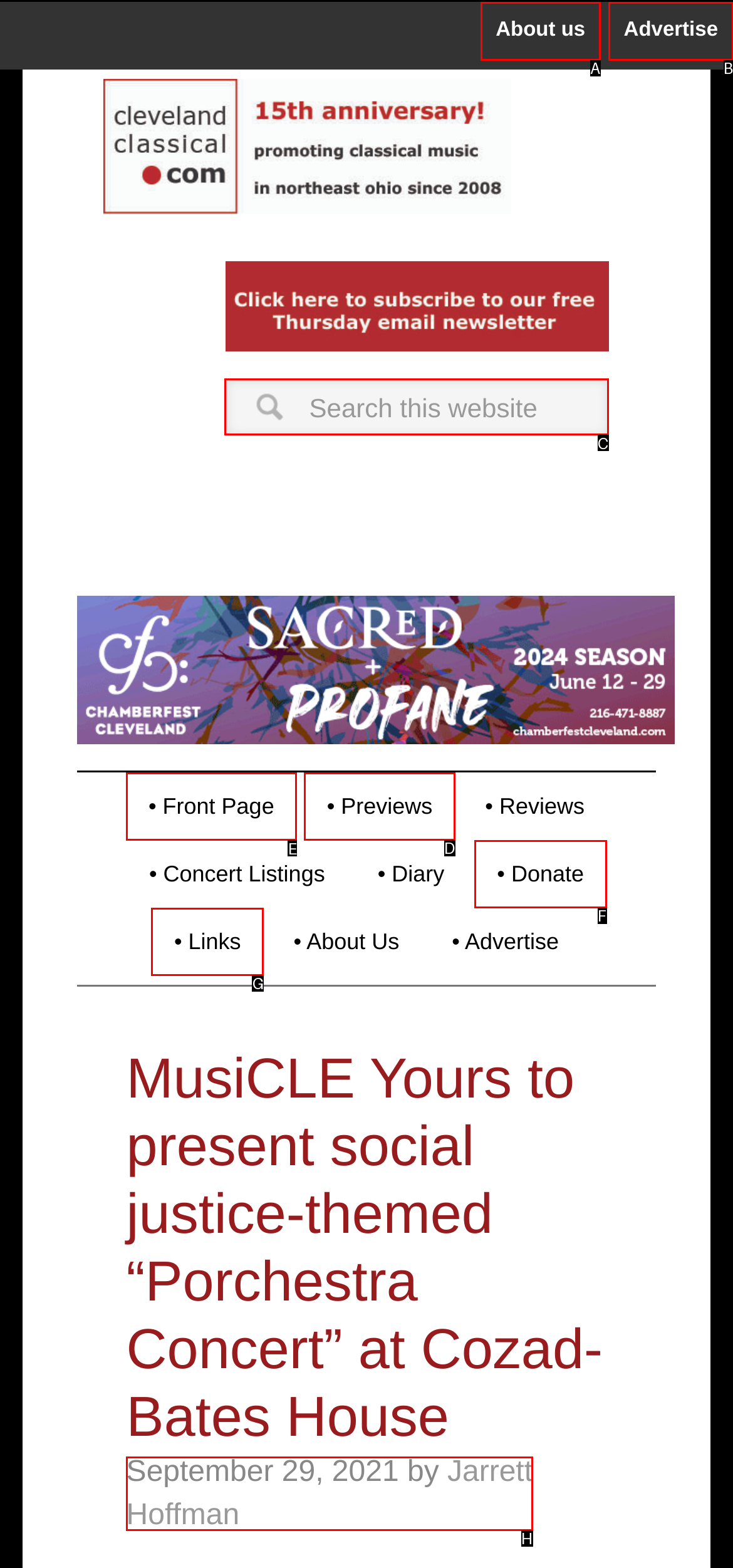Which option should be clicked to execute the task: Check Front Page?
Reply with the letter of the chosen option.

E